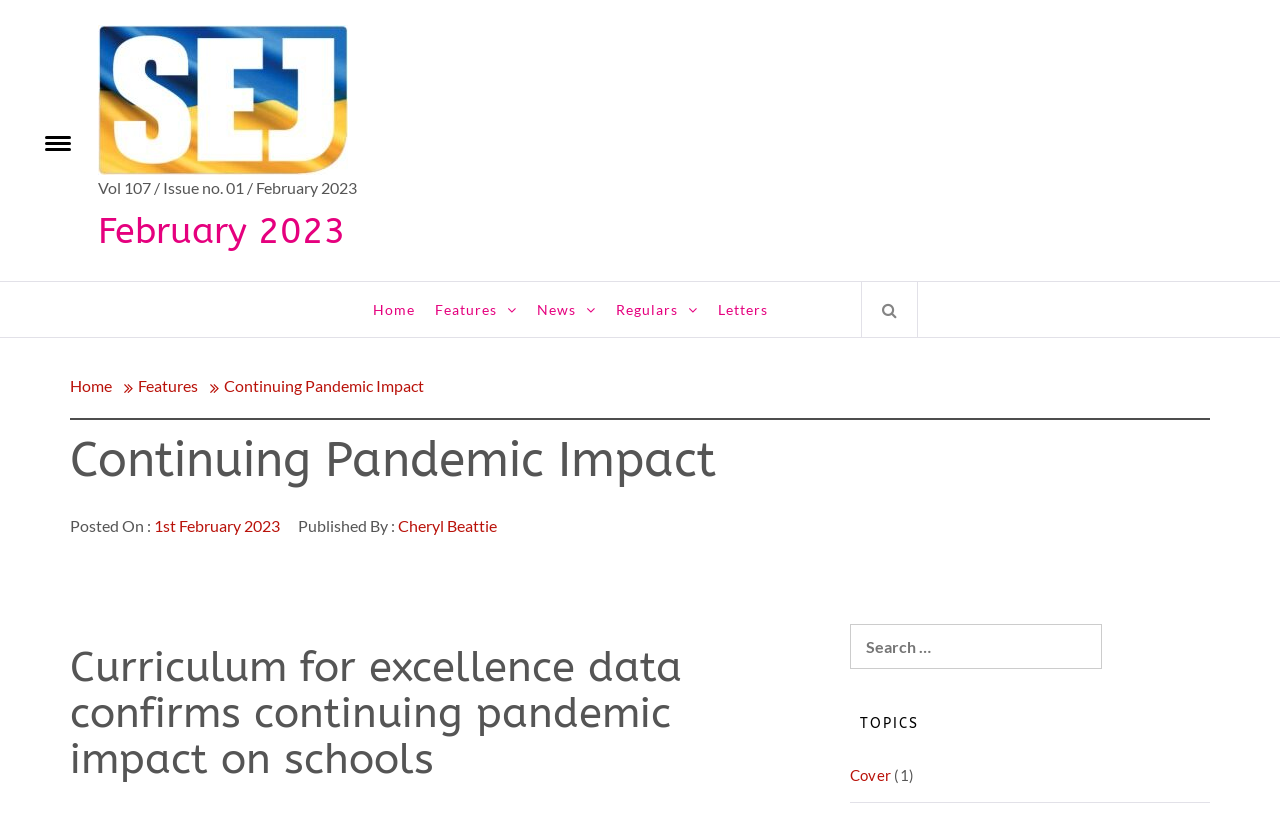Please provide a comprehensive answer to the question below using the information from the image: What is the topic of the article?

I found the answer by looking at the heading 'Curriculum for excellence data confirms continuing pandemic impact on schools' which is located below the 'Continuing Pandemic Impact' heading, indicating the topic of the article.